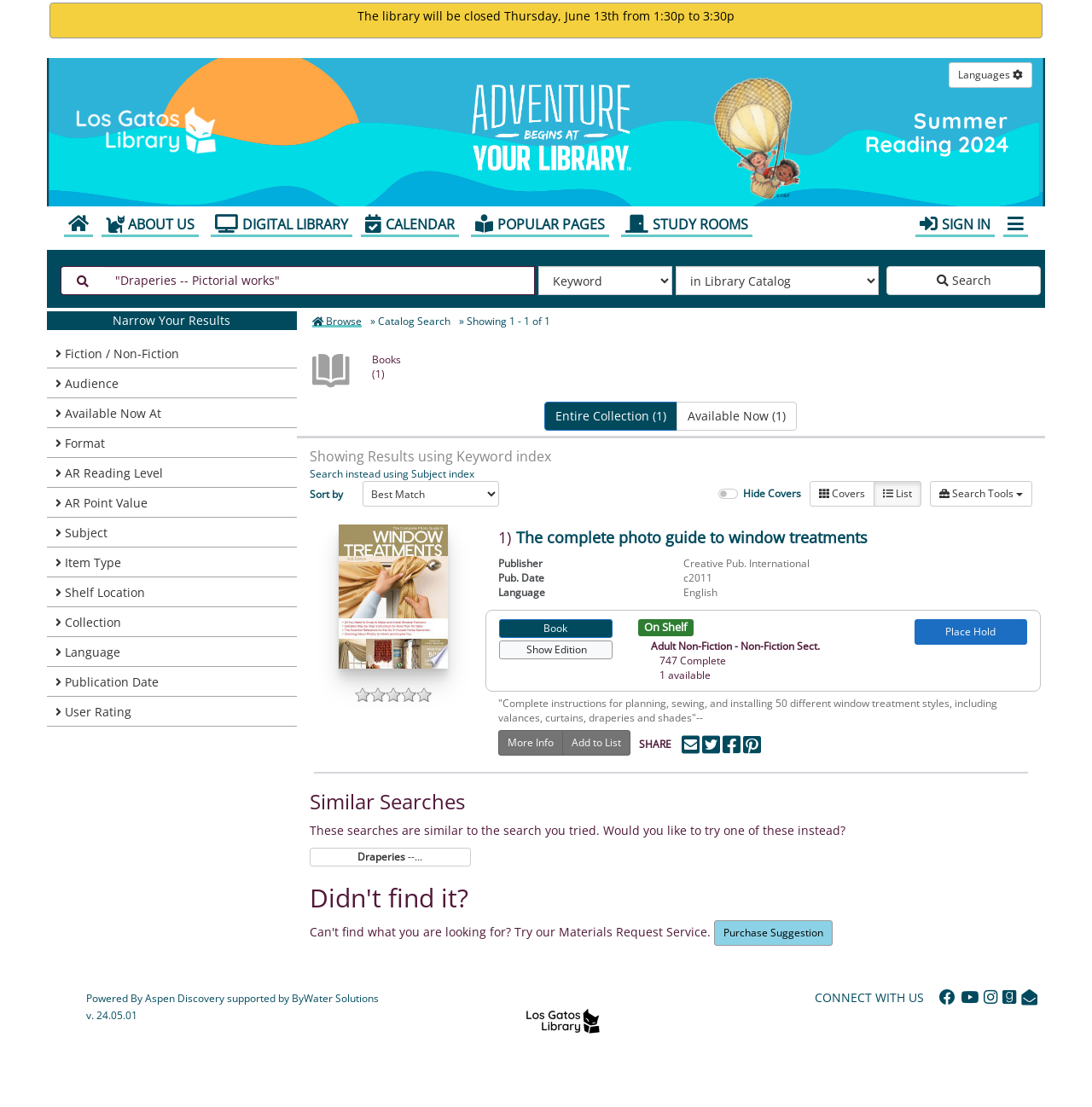How many search results are shown?
Relying on the image, give a concise answer in one word or a brief phrase.

1